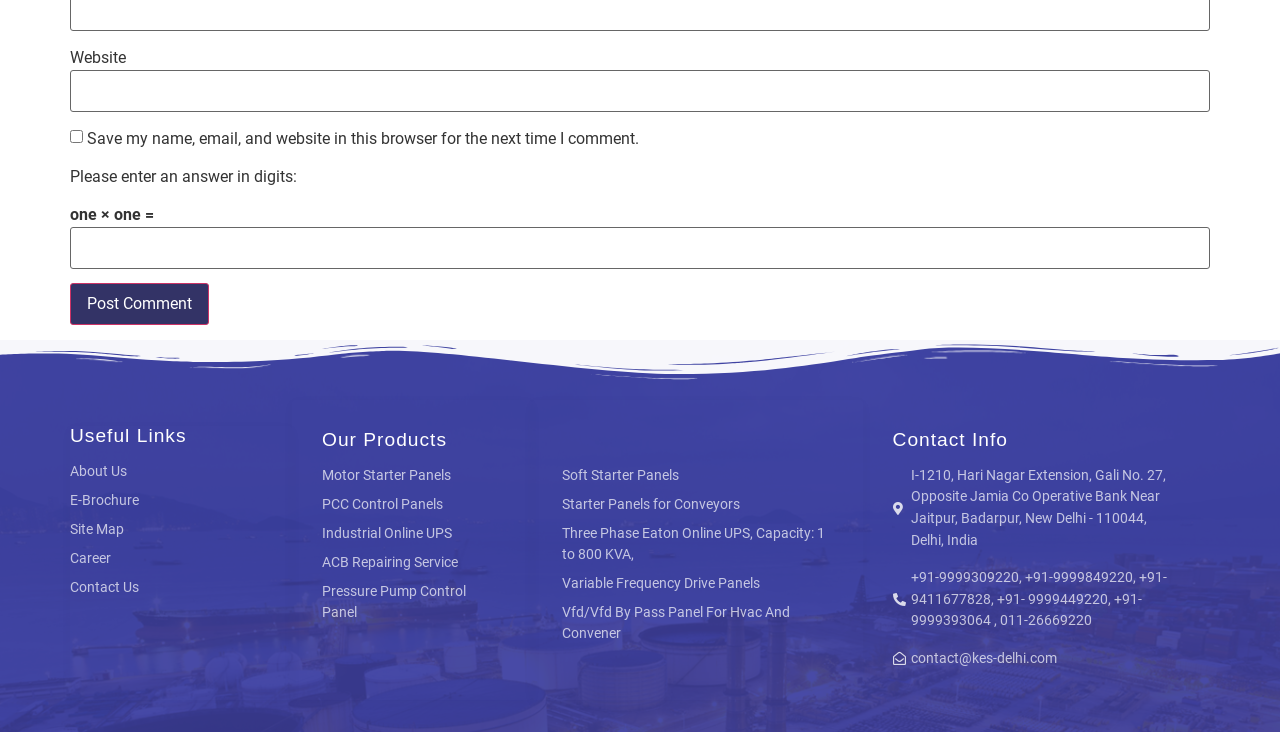What is the contact email address of the company?
Offer a detailed and exhaustive answer to the question.

The contact information section of the website lists the email address as 'contact@kes-delhi.com', which can be used to reach out to the company.